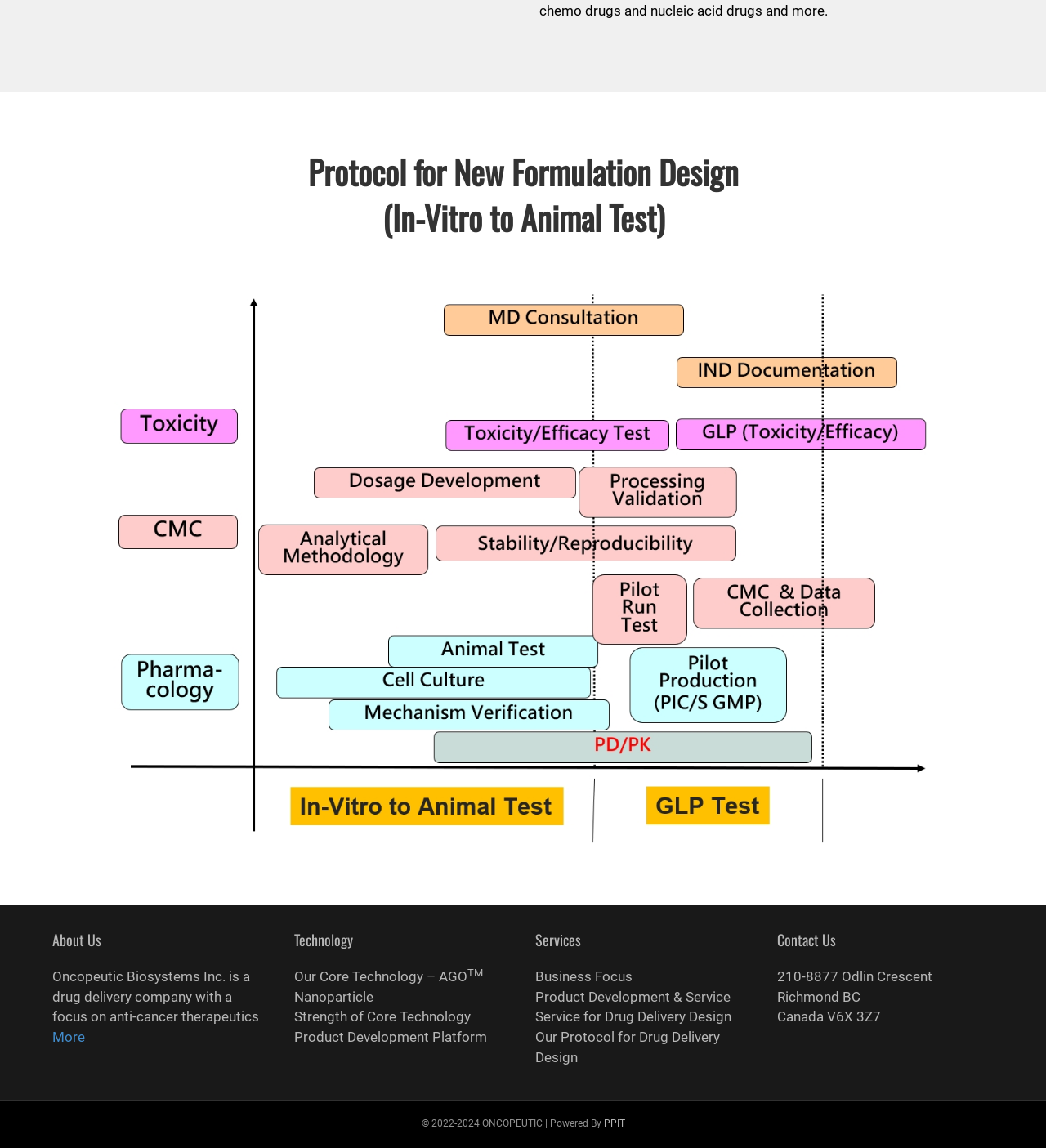Examine the image and give a thorough answer to the following question:
What is the company's protocol for?

The company's protocol can be determined by reading the text under the 'Services' heading, which states 'Our Protocol for Drug Delivery Design'.